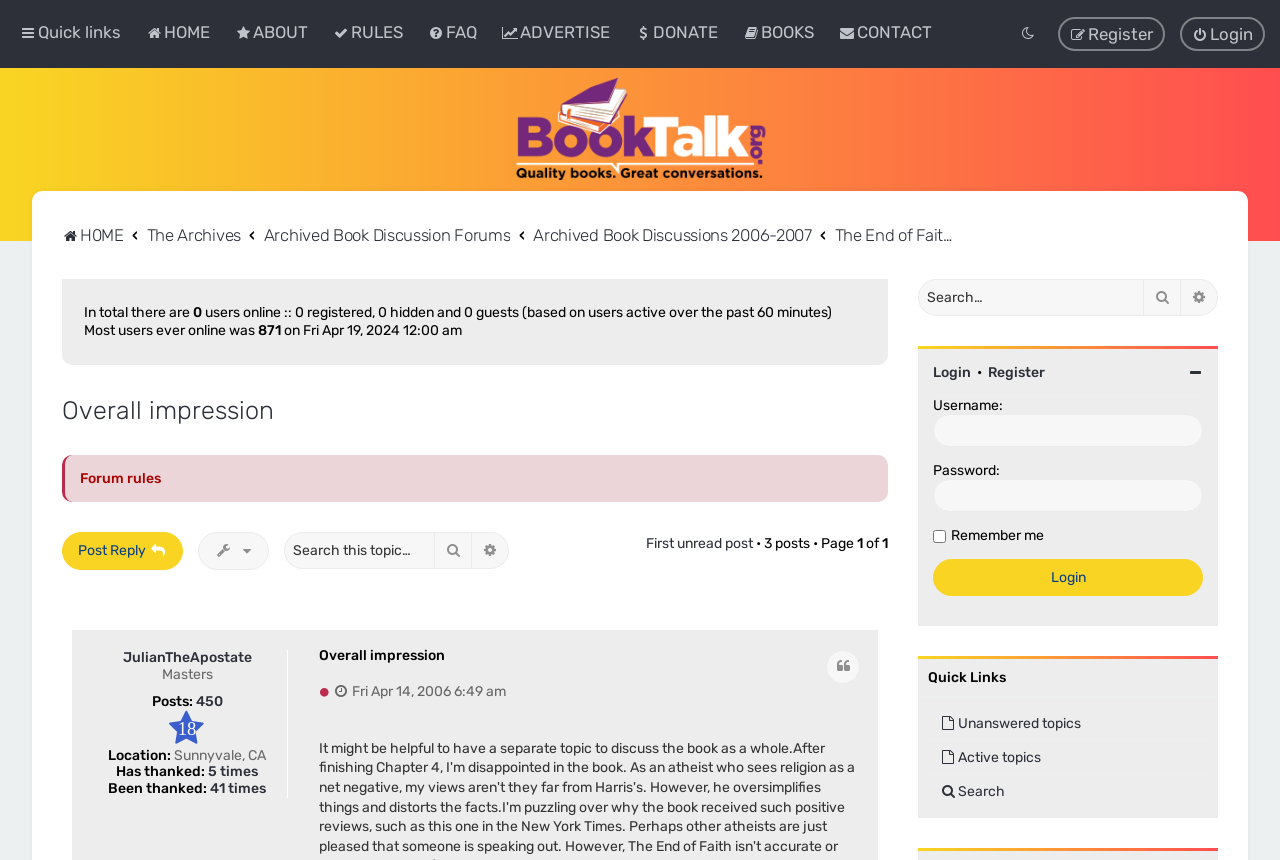Using the provided element description: "parent_node: Password: name="password" title="Password"", identify the bounding box coordinates. The coordinates should be four floats between 0 and 1 in the order [left, top, right, bottom].

[0.729, 0.557, 0.94, 0.595]